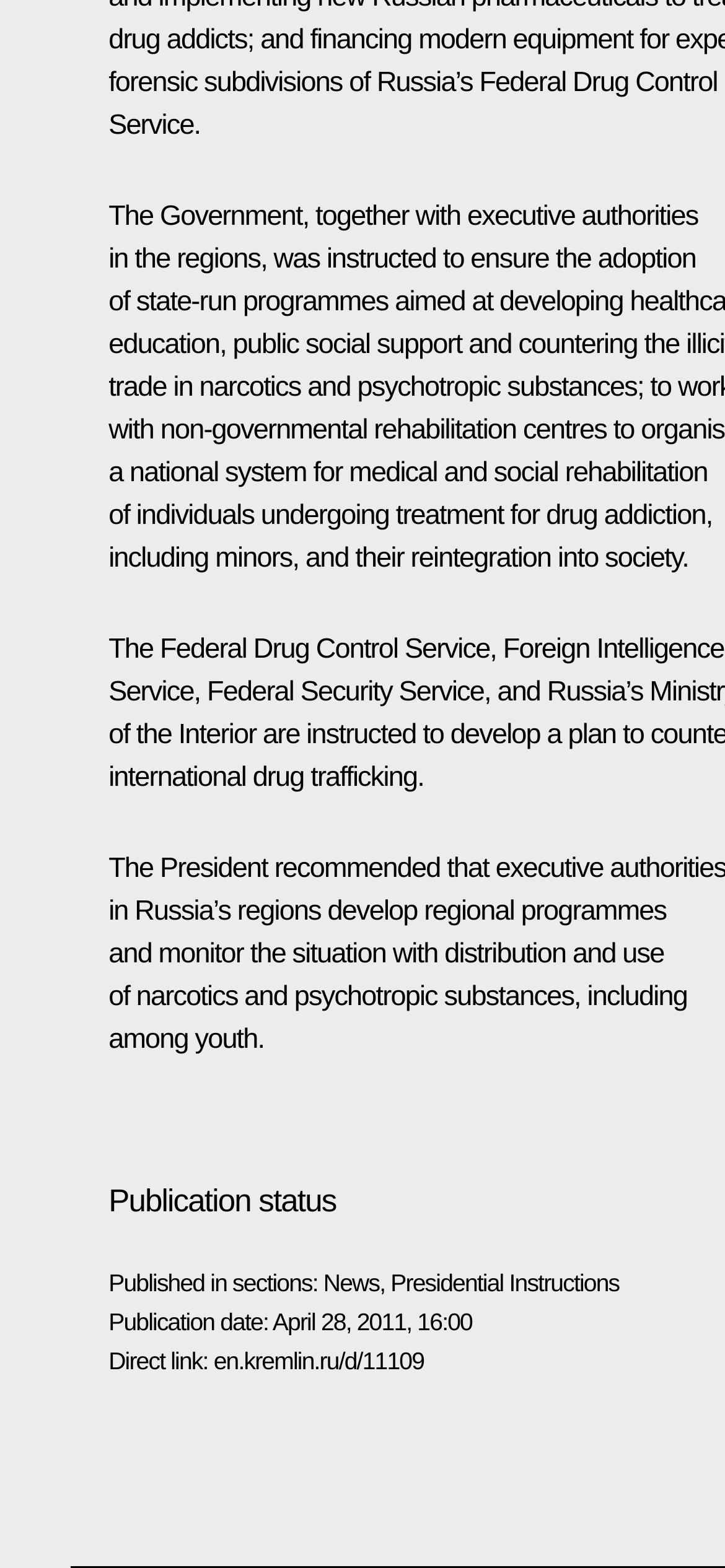Please give a short response to the question using one word or a phrase:
What are the sections this publication is published in?

News, Presidential Instructions